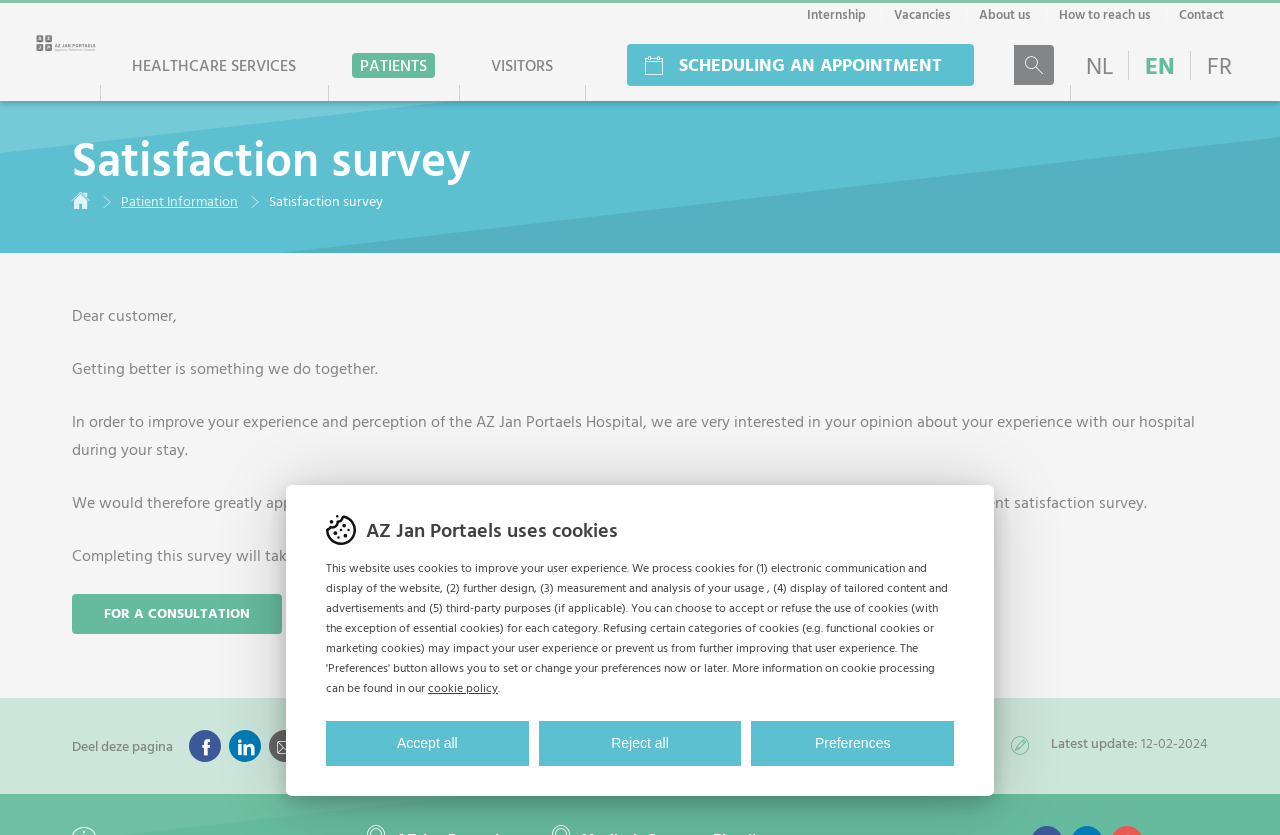Point out the bounding box coordinates of the section to click in order to follow this instruction: "Go to the Internship page".

[0.63, 0.005, 0.677, 0.029]